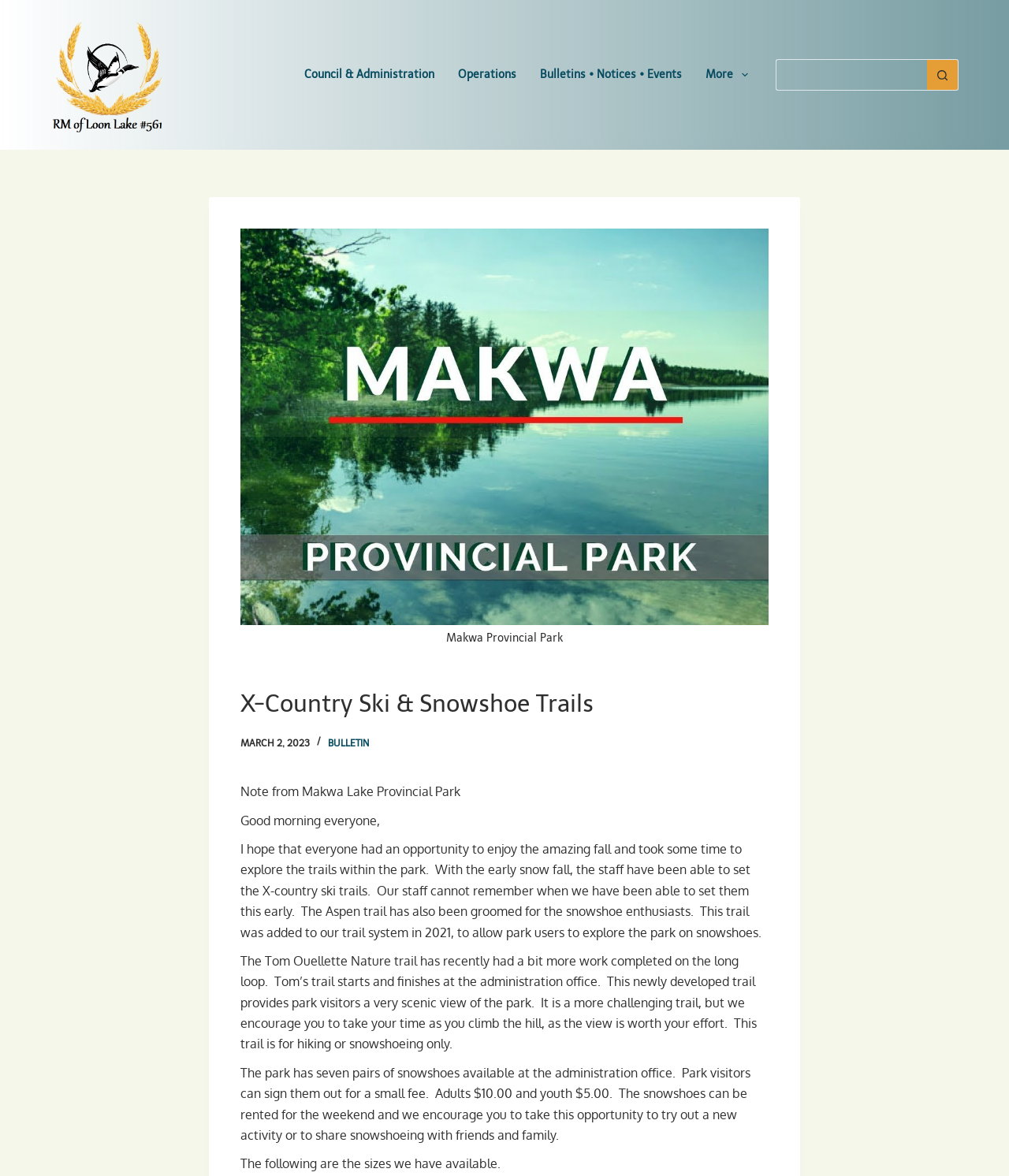Find the bounding box coordinates of the element you need to click on to perform this action: 'Send an email'. The coordinates should be represented by four float values between 0 and 1, in the format [left, top, right, bottom].

[0.527, 0.62, 0.942, 0.647]